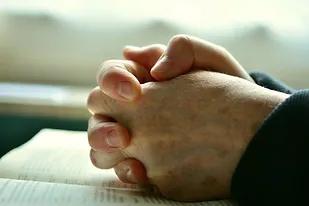Respond with a single word or phrase to the following question:
What is the background of the image?

Softly blurred